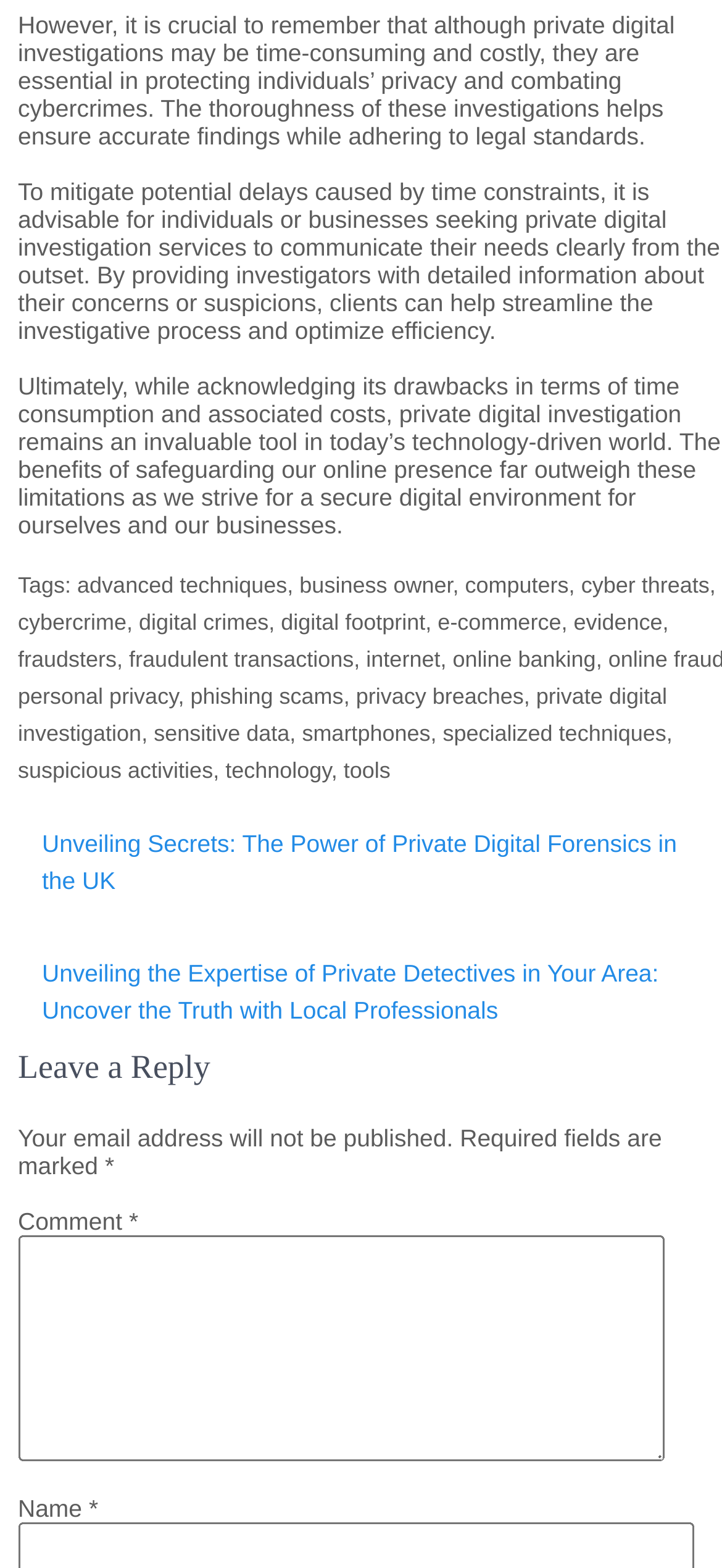Utilize the details in the image to give a detailed response to the question: What is required to be filled in the comment section?

The comment section can be identified by the static text element 'Comment' and the textbox element 'Comment *' below it. The asterisk symbol indicates that the field is required. There is also a static text element 'Name' above the comment section, which suggests that both Name and Comment are required fields.